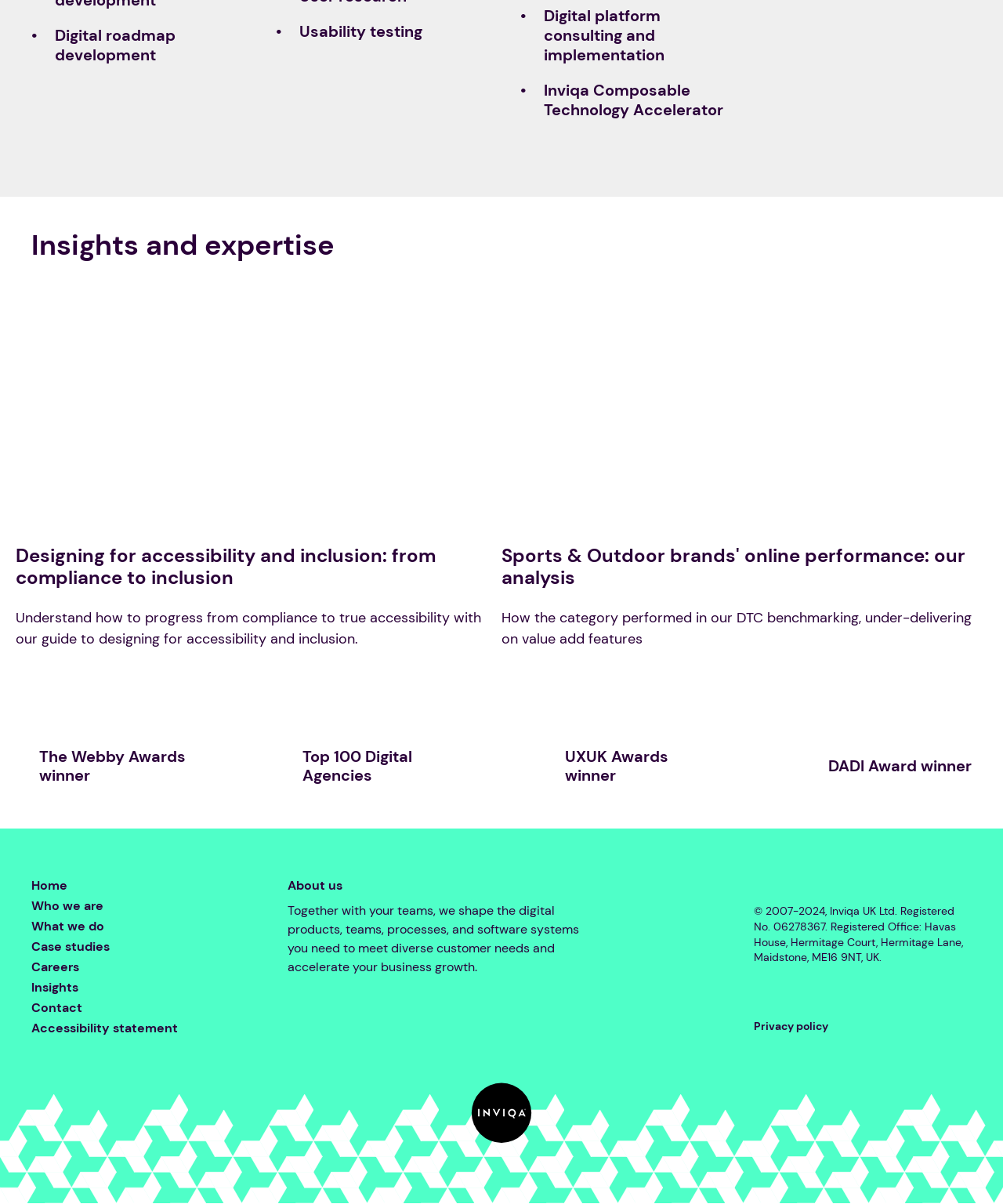Please identify the bounding box coordinates of the element's region that needs to be clicked to fulfill the following instruction: "View 'Sports & Outdoor brands' online performance: our analysis'". The bounding box coordinates should consist of four float numbers between 0 and 1, i.e., [left, top, right, bottom].

[0.5, 0.244, 0.969, 0.539]